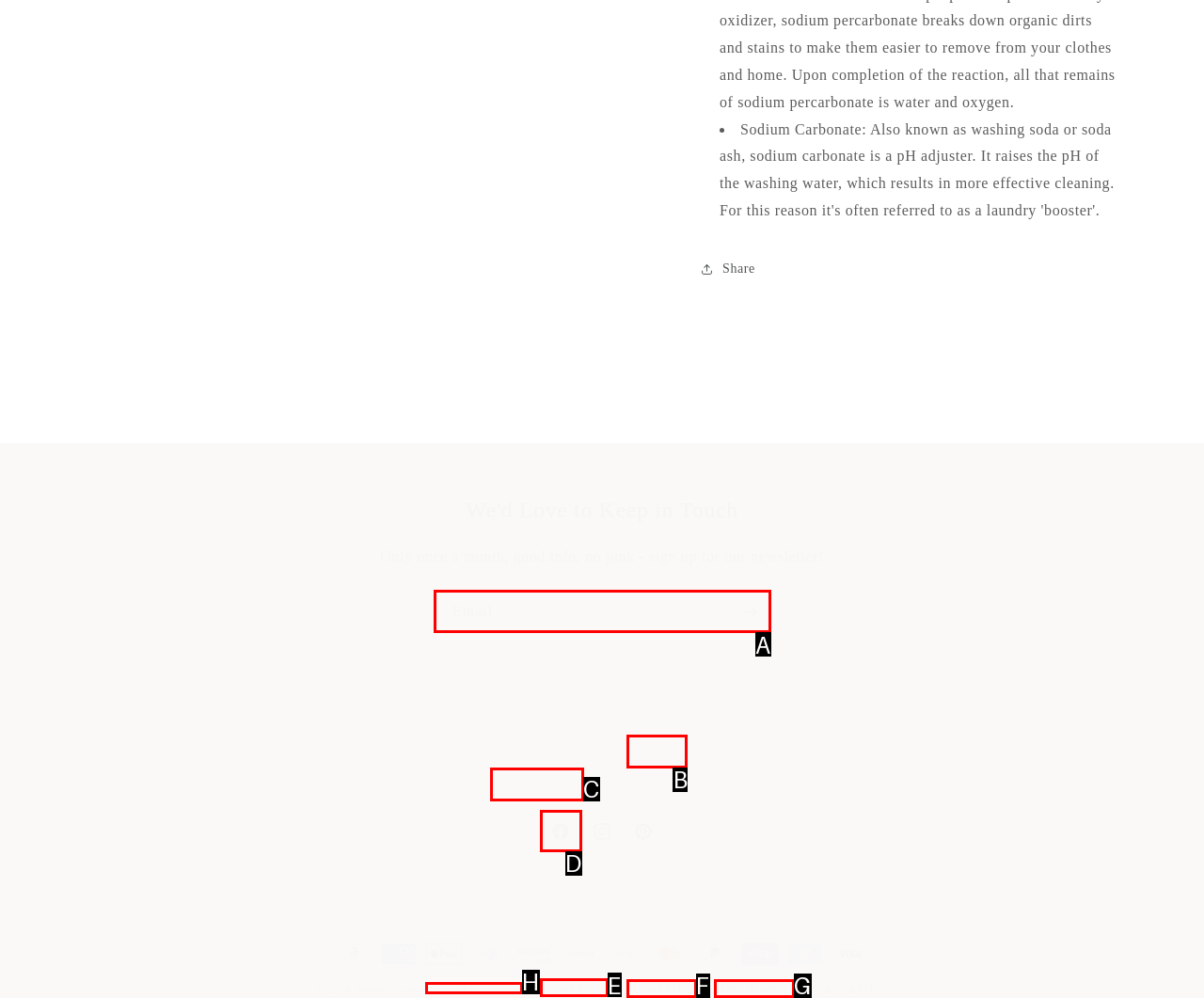Which HTML element should be clicked to fulfill the following task: View the Refund policy?
Reply with the letter of the appropriate option from the choices given.

E